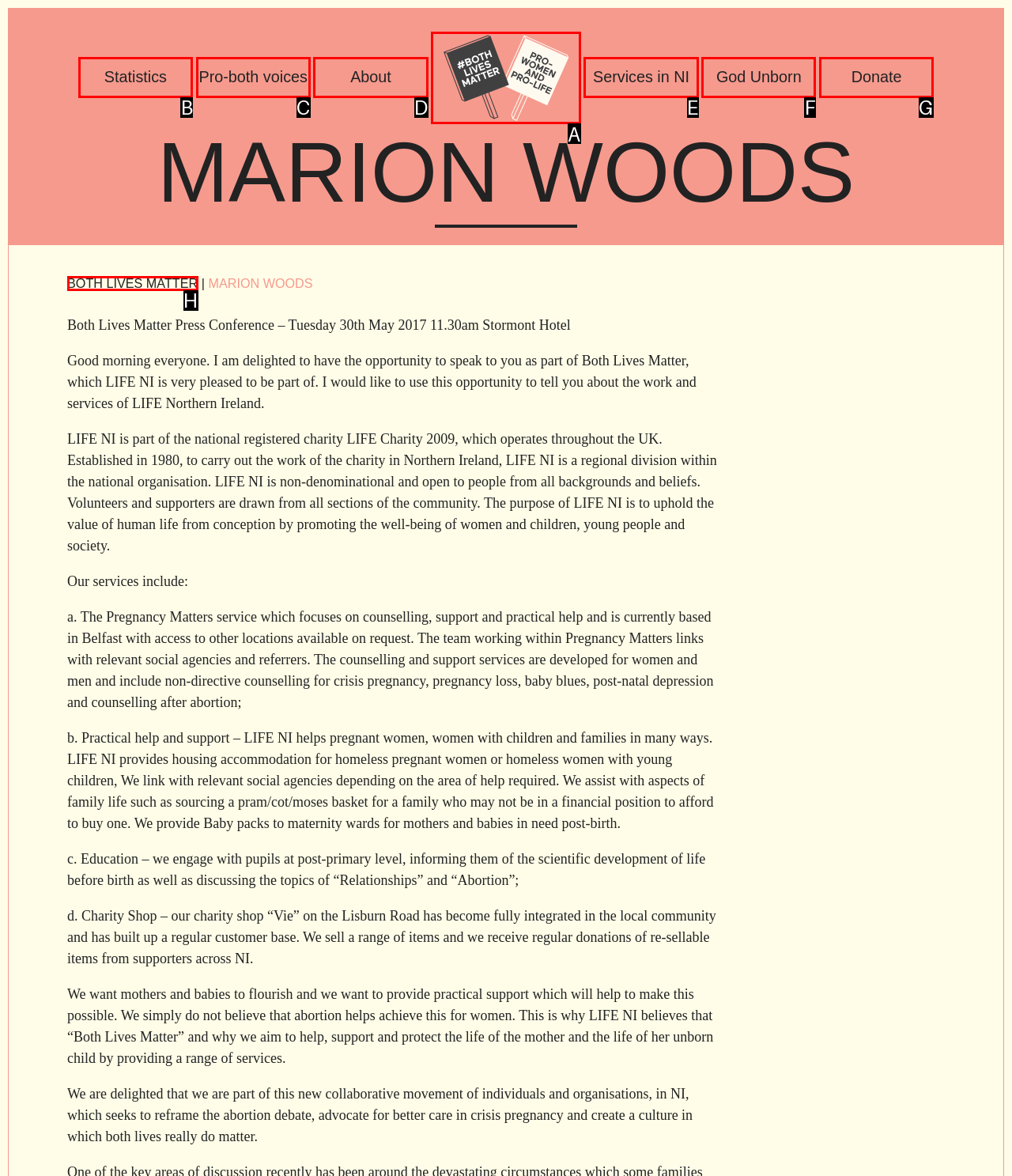Tell me which one HTML element I should click to complete the following task: Click the 'Donate' button
Answer with the option's letter from the given choices directly.

G